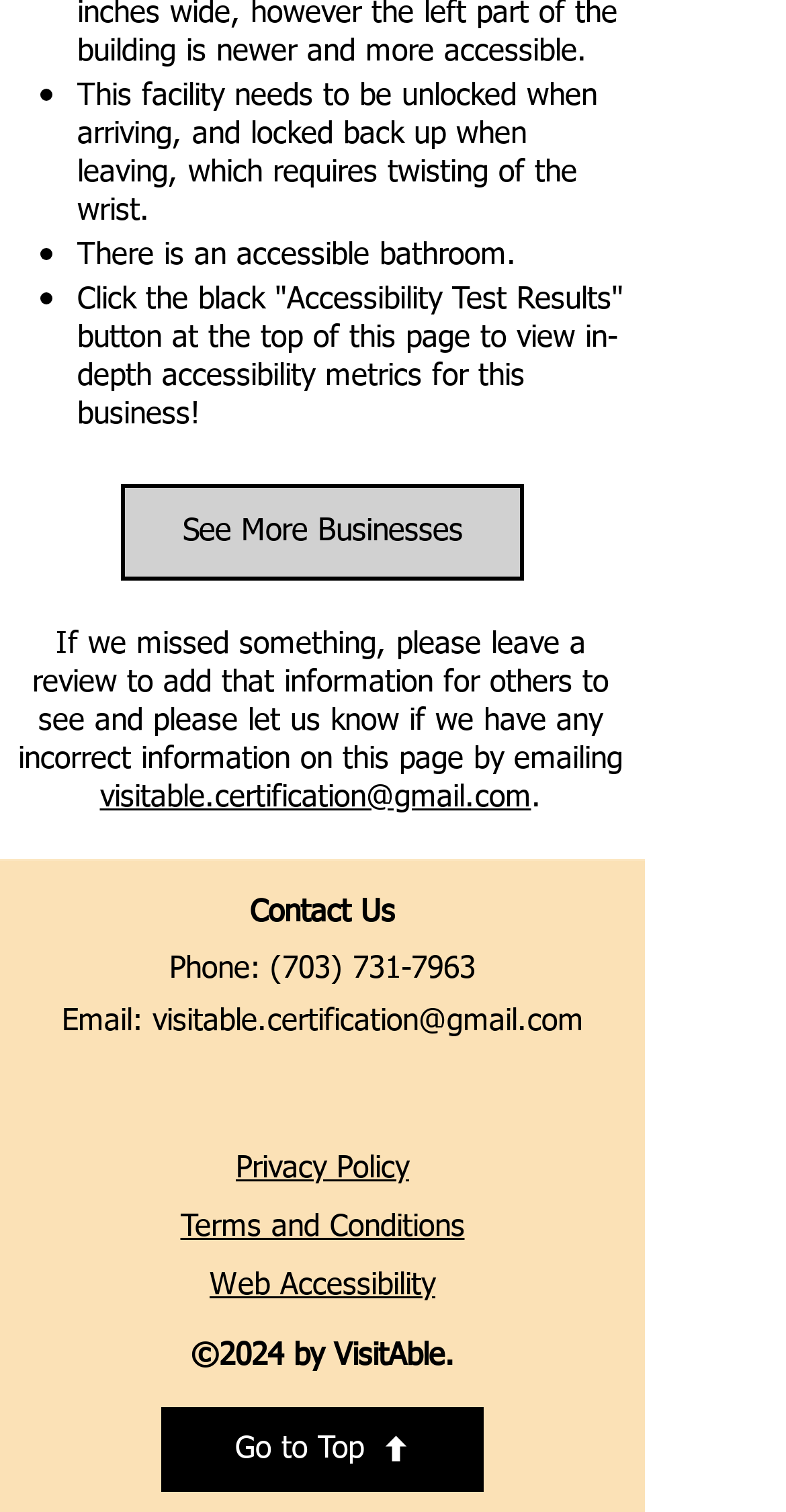Pinpoint the bounding box coordinates of the clickable area necessary to execute the following instruction: "Go to VisitAble's Instagram account". The coordinates should be given as four float numbers between 0 and 1, namely [left, top, right, bottom].

[0.249, 0.71, 0.3, 0.737]